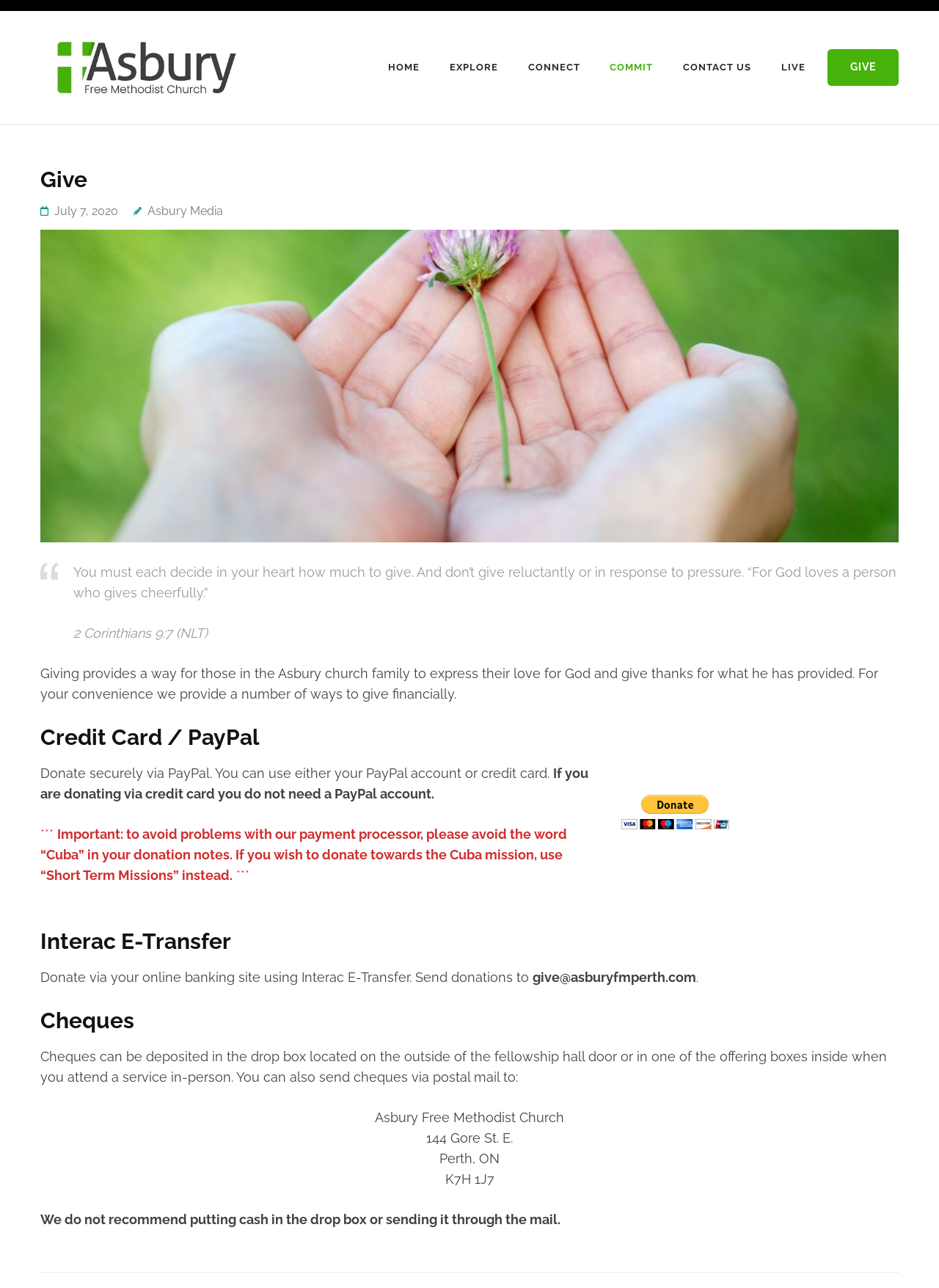Identify the bounding box for the UI element specified in this description: "July 7, 2020". The coordinates must be four float numbers between 0 and 1, formatted as [left, top, right, bottom].

[0.058, 0.158, 0.126, 0.169]